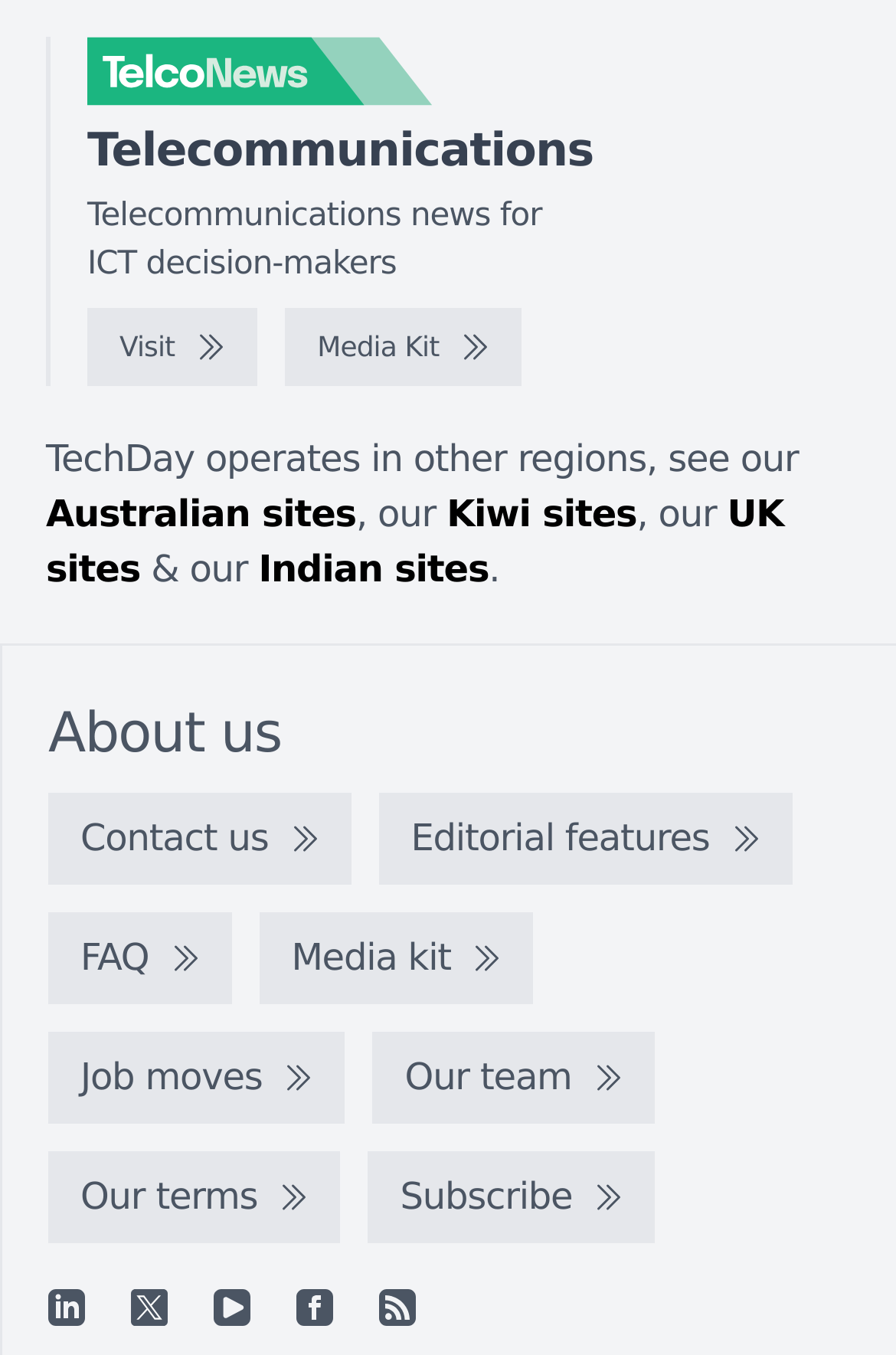What is the purpose of the 'Media Kit' link?
Carefully examine the image and provide a detailed answer to the question.

The 'Media Kit' link is available in the top-center of the webpage, and its purpose is to provide access to the media kit, which is likely to contain information and resources for media professionals.